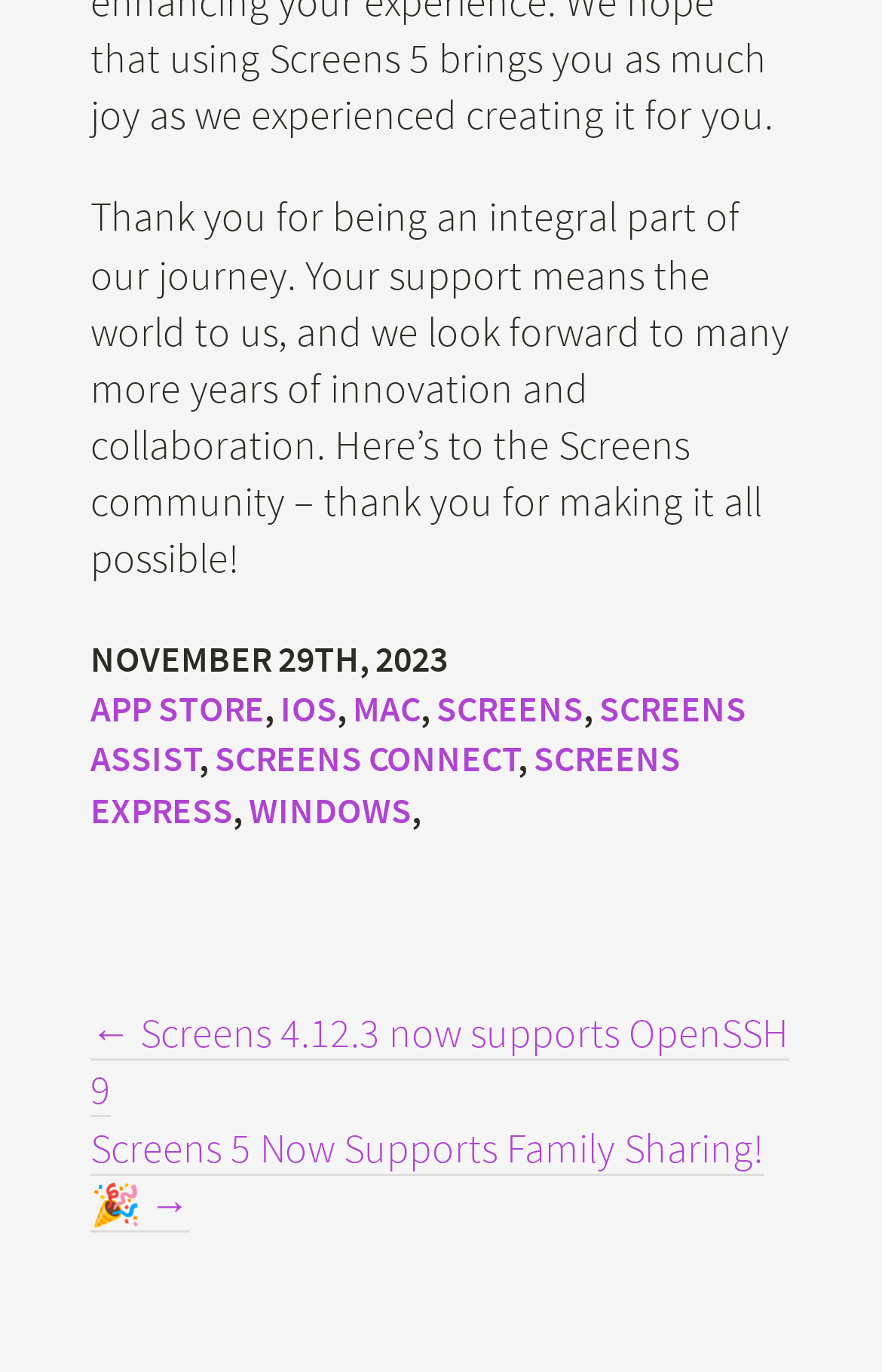Based on the element description "Mac", predict the bounding box coordinates of the UI element.

[0.4, 0.5, 0.477, 0.534]